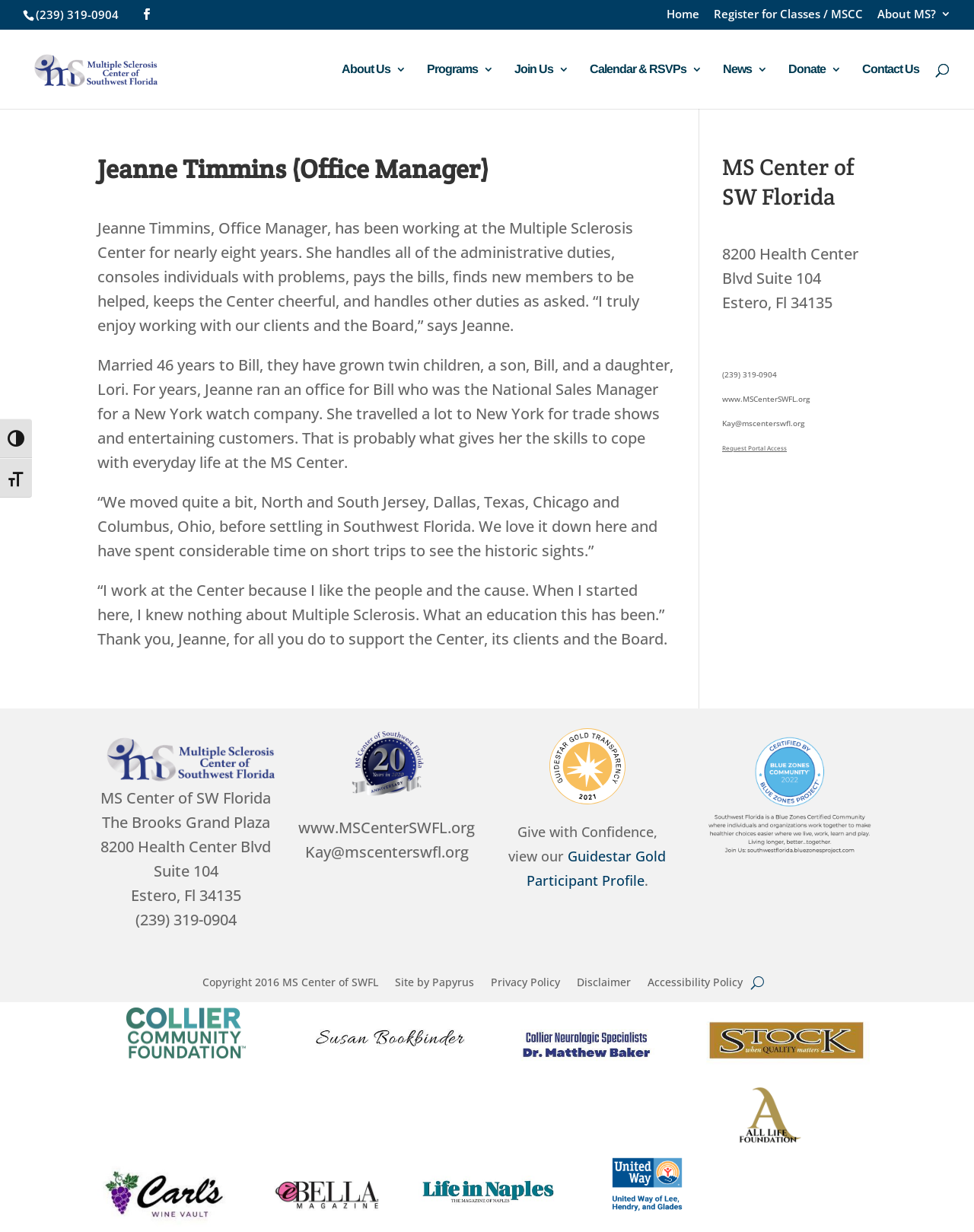What is Jeanne Timmins' job title?
Make sure to answer the question with a detailed and comprehensive explanation.

According to the webpage, Jeanne Timmins is the Office Manager at the Multiple Sclerosis Center of Southwest Florida, as stated in the article about her.